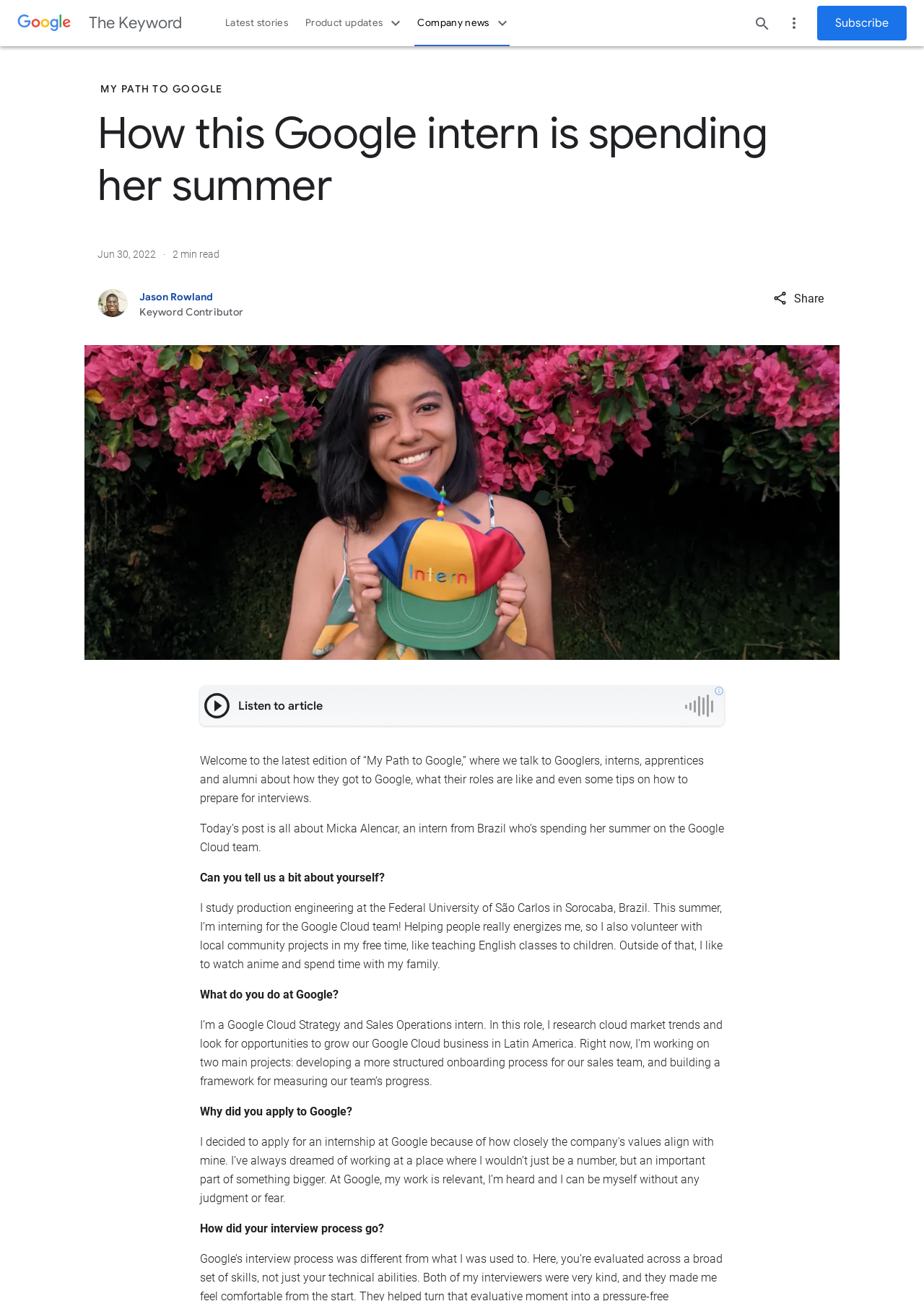What is the name of the intern featured in this article?
Answer the question with just one word or phrase using the image.

Micka Alencar